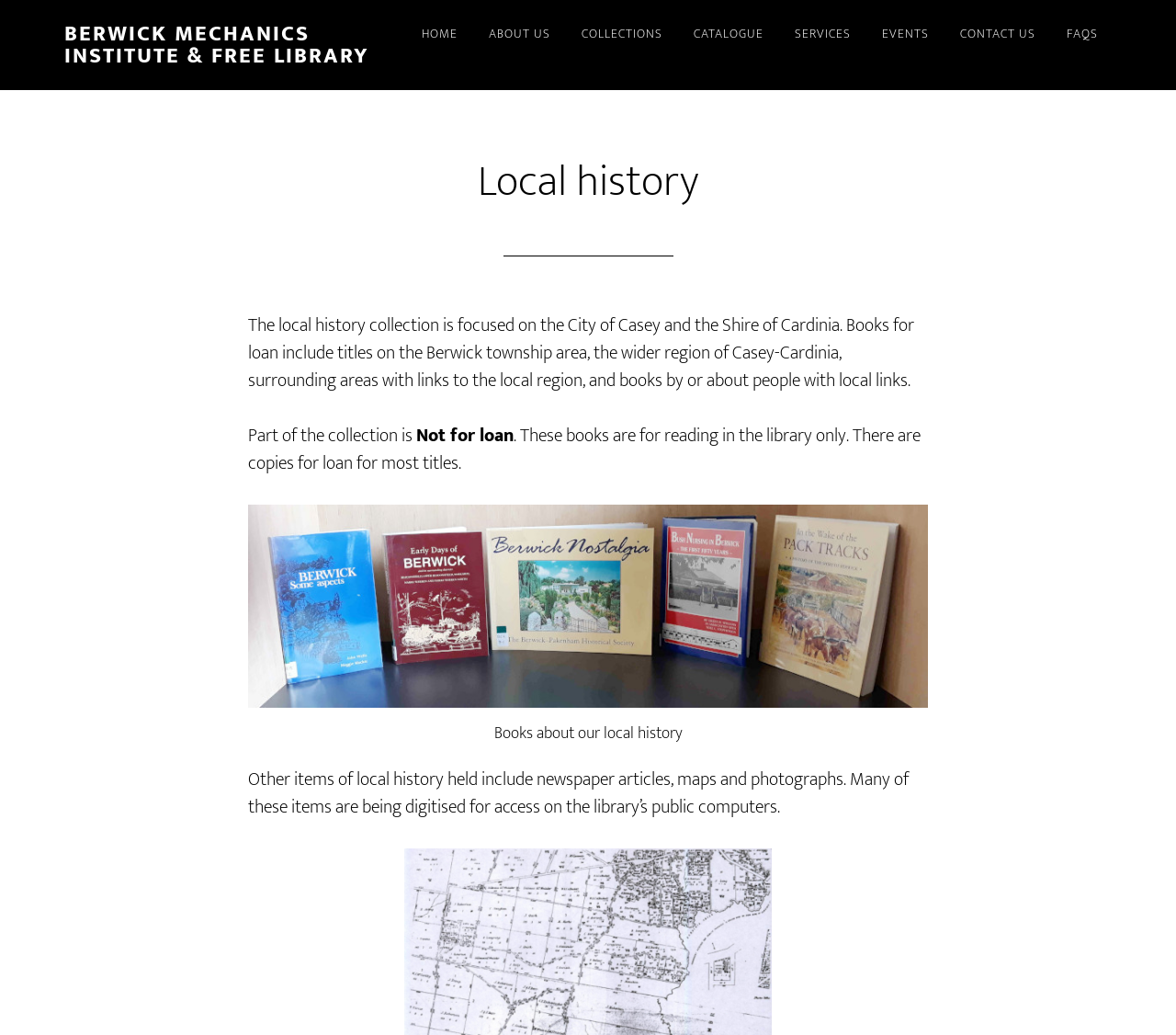What type of items are being digitized?
Look at the image and respond with a single word or a short phrase.

Newspaper articles, maps, and photographs